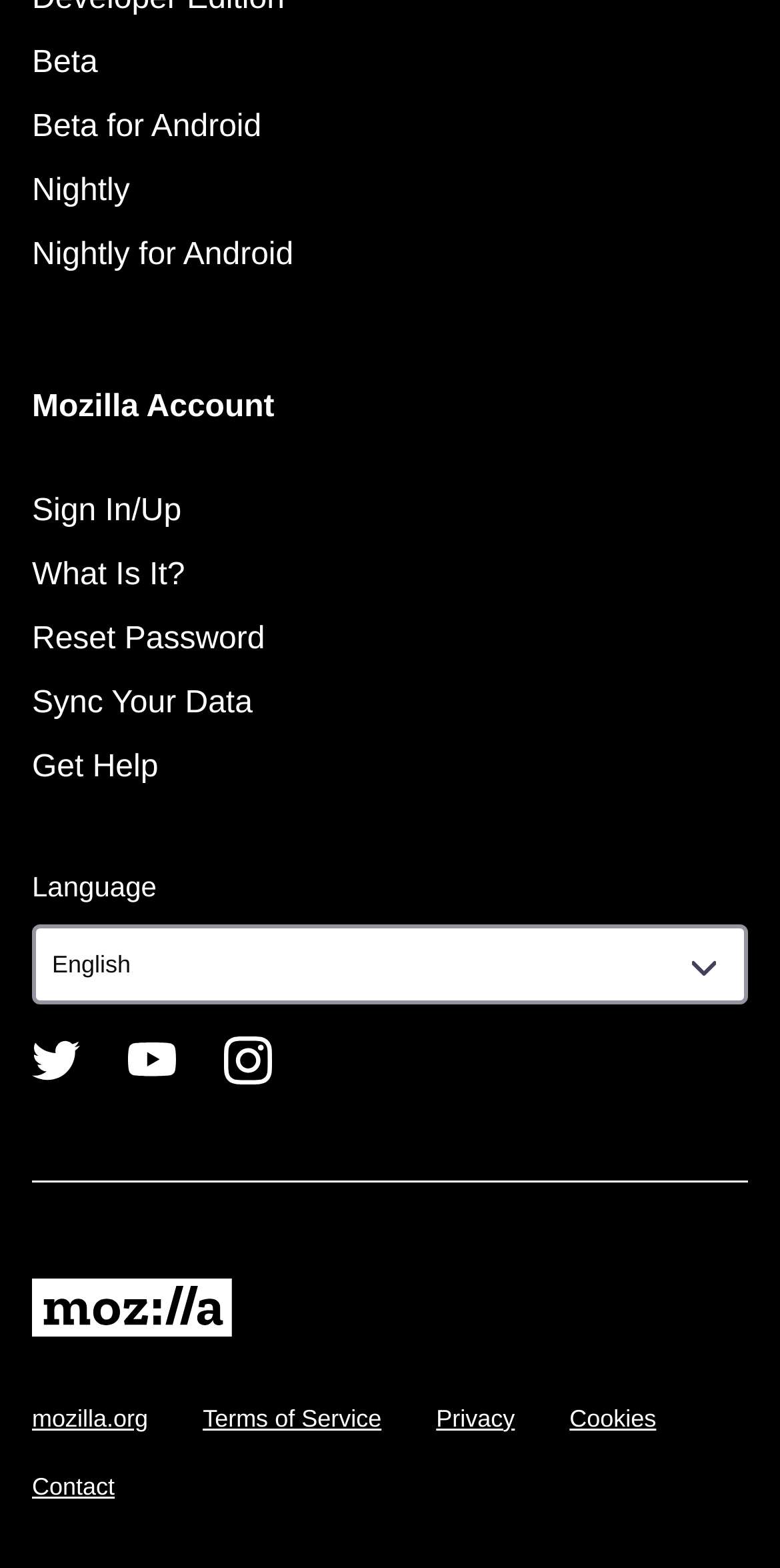What is the purpose of the 'Mozilla Account' section?
We need a detailed and exhaustive answer to the question. Please elaborate.

The 'Mozilla Account' section contains links like 'Sign In/Up', 'Reset Password', and 'Sync Your Data', which suggests that this section is for managing Mozilla accounts.